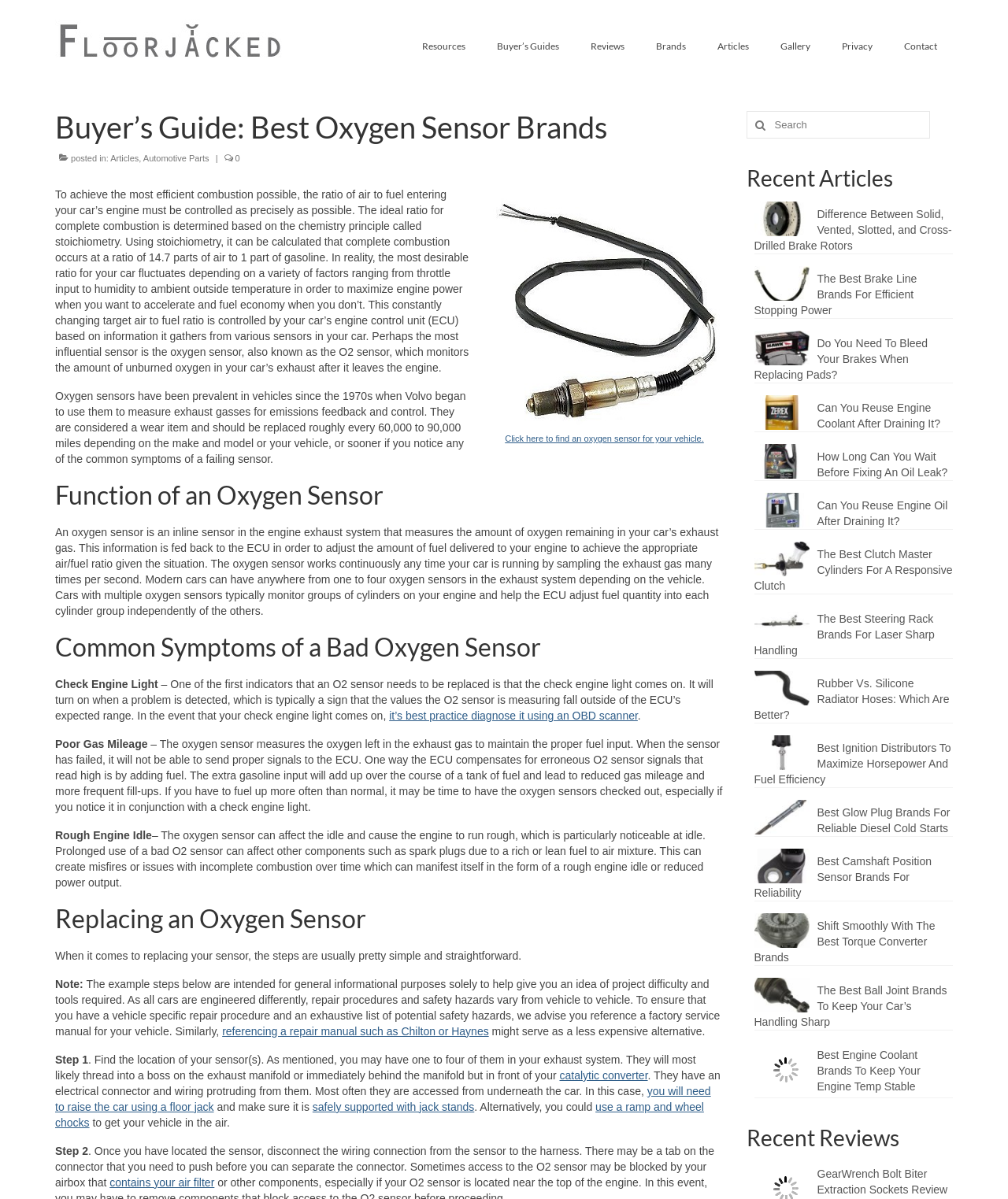Find the primary header on the webpage and provide its text.

Buyer’s Guide: Best Oxygen Sensor Brands